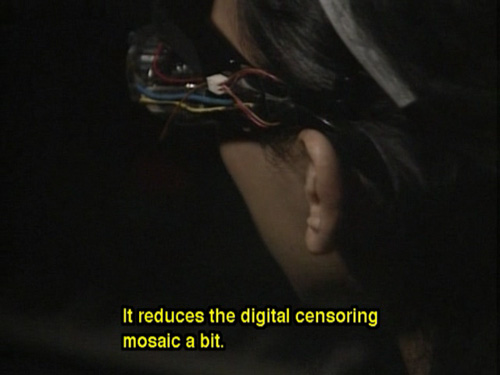Provide a comprehensive description of the image.

In this striking image, a close-up of a person wearing custom-built glasses is depicted. The glasses are intricately wired, showcasing a blend of technology and artistry. The scene is dimly lit, emphasizing a sense of isolation. The person appears to be deep in thought, as indicated by the focus on their ear and the glasses that seem to play a pivotal role in their work. Superimposed text reads, "It reduces the digital censoring mosaic a bit," hinting at the individual's engagement with adult content in the Japanese media landscape. This moment captures the juxtaposition of creativity and the constraints imposed by societal standards, shedding light on the complexities of fandom and personal expression within subcultures.